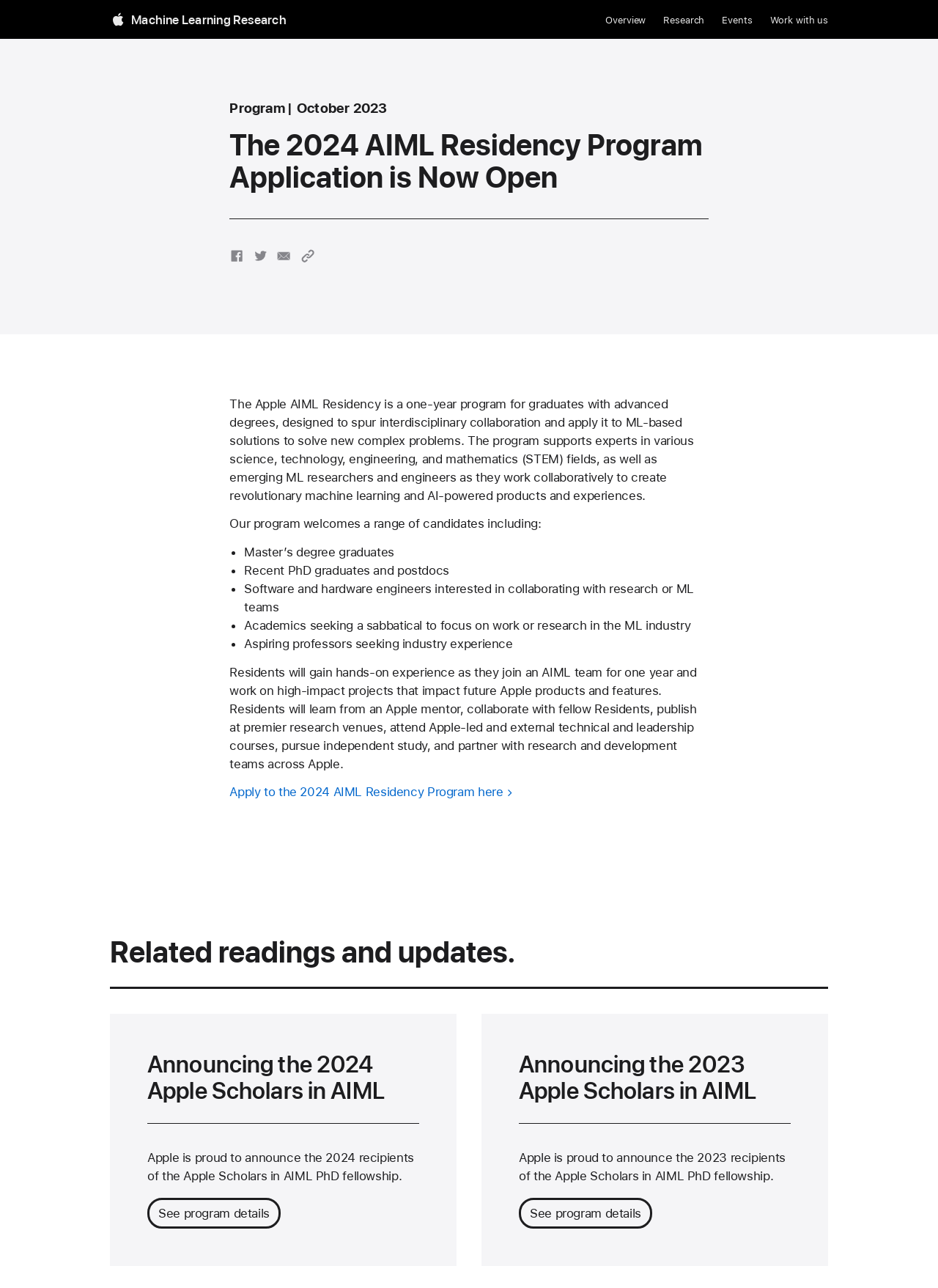Can you identify the bounding box coordinates of the clickable region needed to carry out this instruction: 'Learn more about the AIML Residency Program'? The coordinates should be four float numbers within the range of 0 to 1, stated as [left, top, right, bottom].

[0.707, 0.01, 0.751, 0.022]